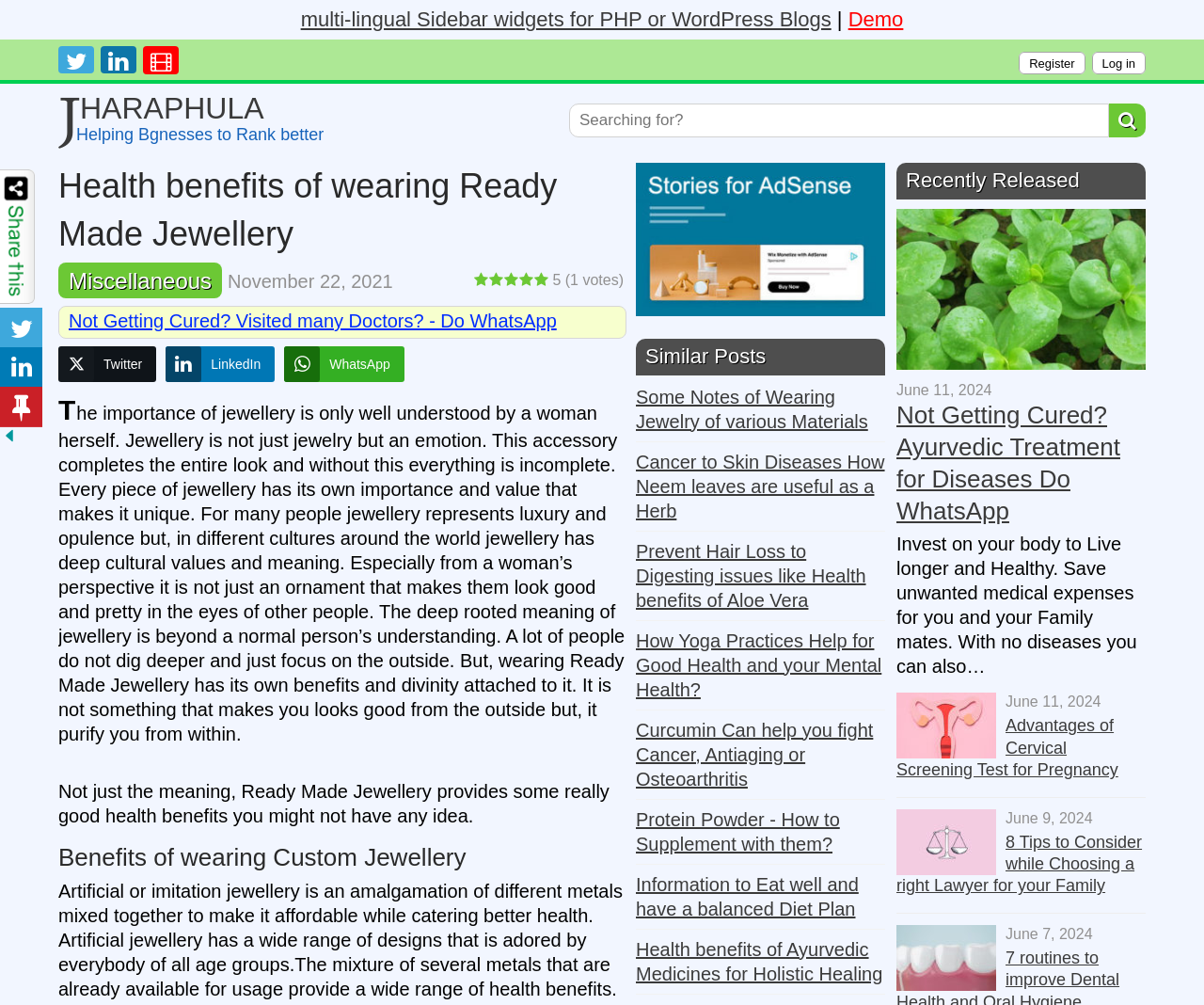From the webpage screenshot, predict the bounding box of the UI element that matches this description: "name="s" placeholder="Searching for?"".

[0.473, 0.103, 0.921, 0.137]